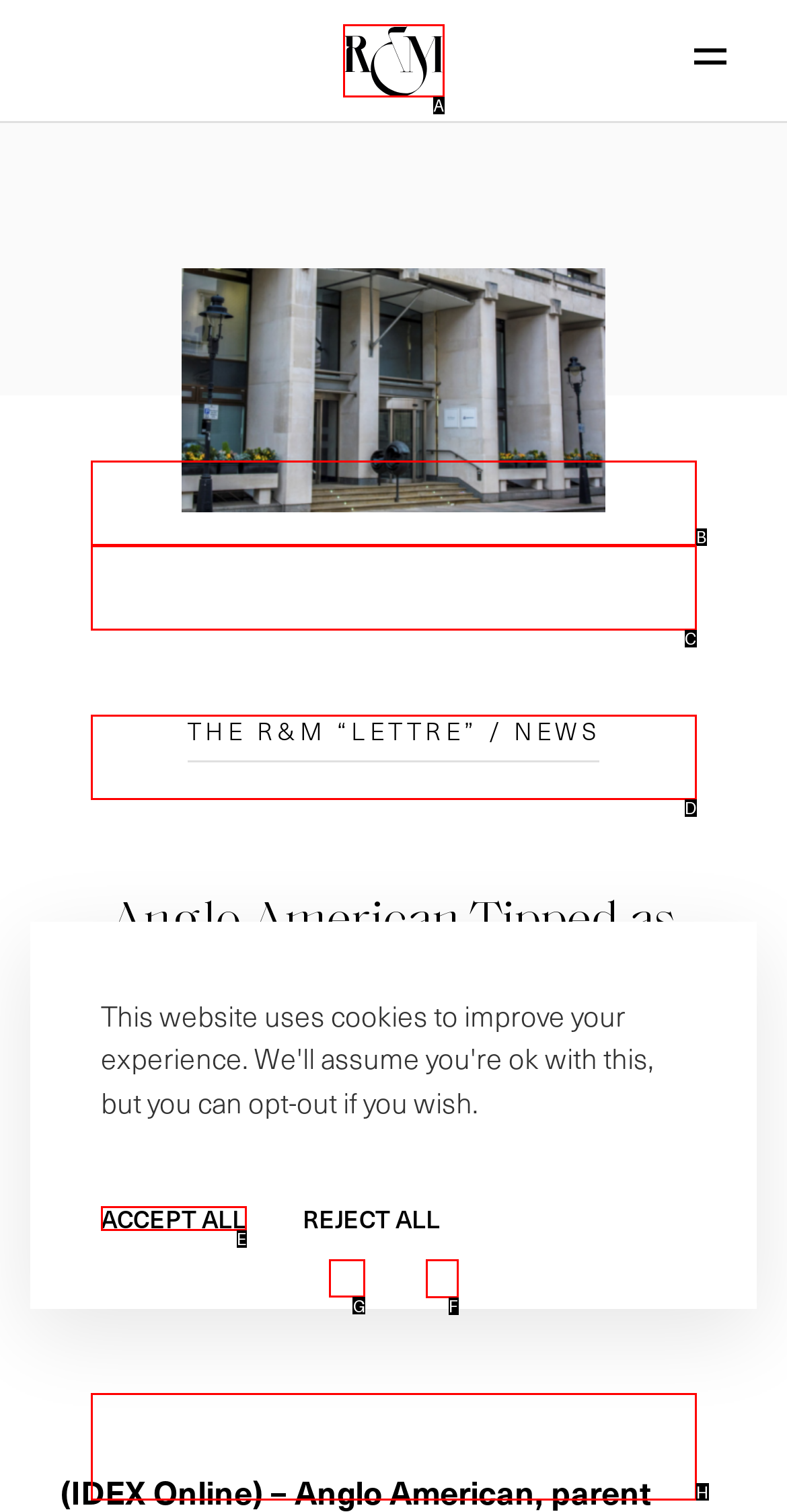Identify the correct choice to execute this task: Switch to English language
Respond with the letter corresponding to the right option from the available choices.

G